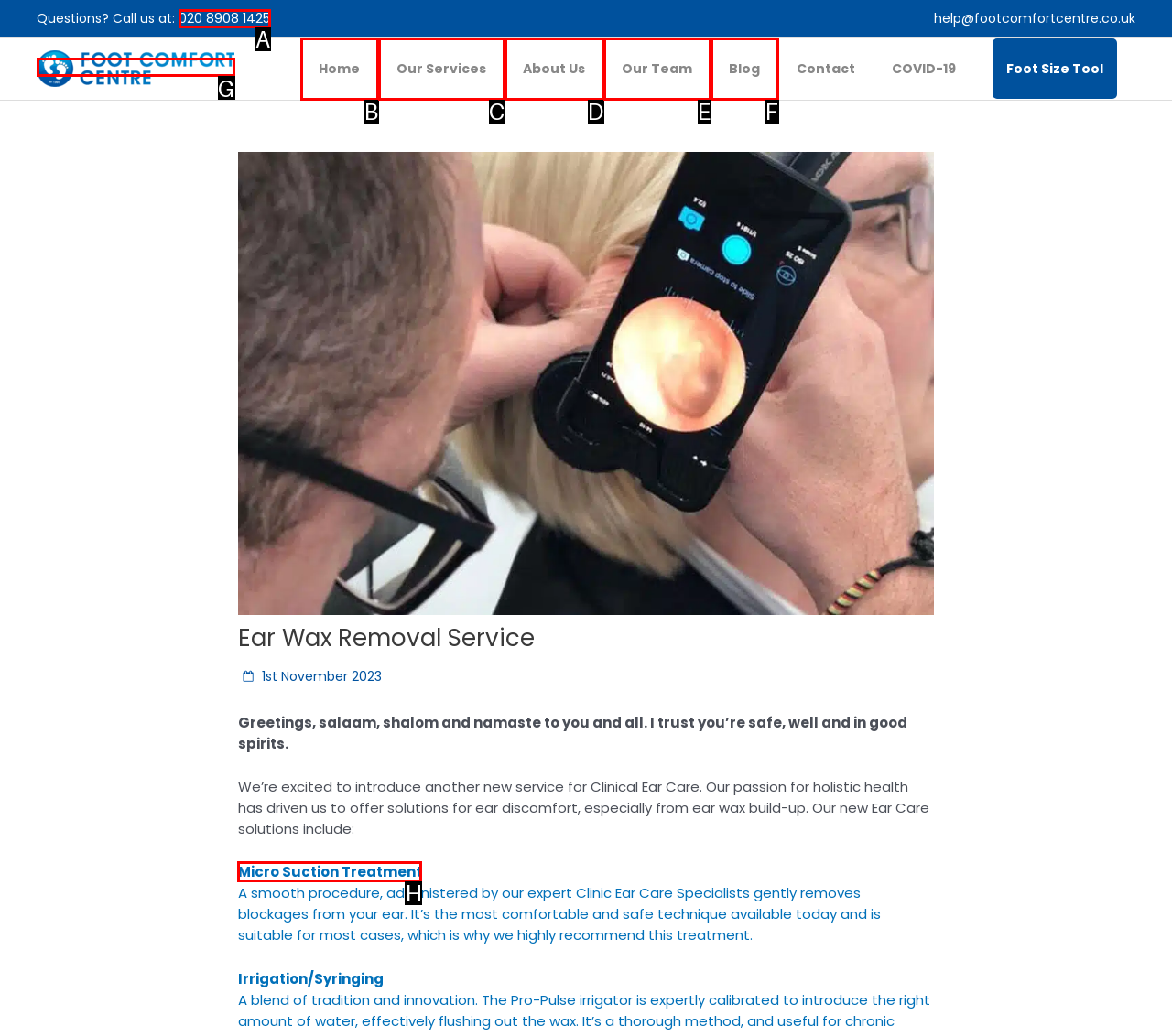Identify the correct UI element to click for this instruction: Learn about the Micro Suction Treatment
Respond with the appropriate option's letter from the provided choices directly.

H